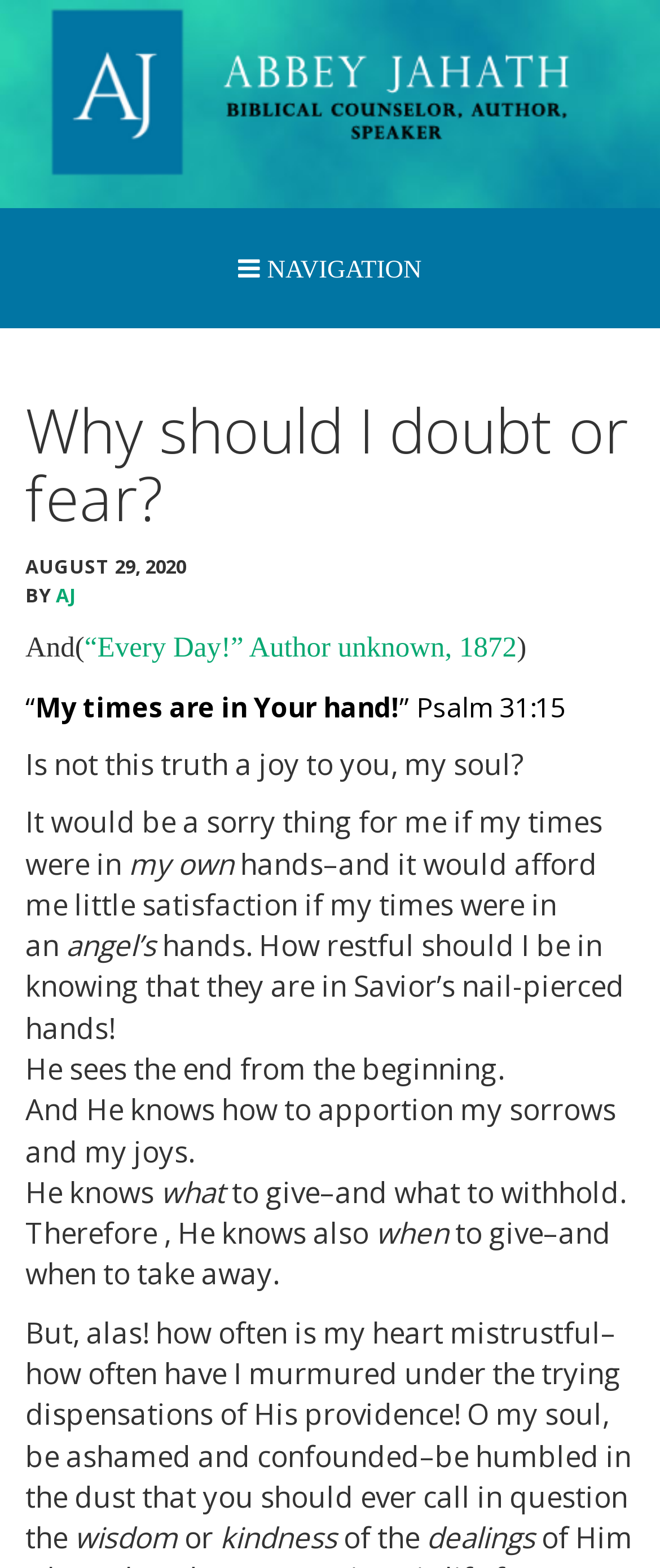Describe every aspect of the webpage comprehensively.

This webpage appears to be a blog post or devotional article from Abbey Jahath's website, "Hope for Weary Pilgrims". At the top of the page, there is a navigation menu with links to various sections of the website, including "Home", "Devotionals", "Prayer Request", and more.

Below the navigation menu, there is a header section with a title "Why should I doubt or fear?" in a large font size. The title is accompanied by a timestamp "AUGUST 29, 2020" and the author's name "AJ". 

The main content of the page is a devotional article that explores the theme of trusting in God's sovereignty and providence. The article is divided into several paragraphs, with quotes from Psalm 31:15 and other biblical references. The text is written in a reflective and introspective tone, with the author sharing their personal struggles with doubt and fear, and encouraging the reader to trust in God's wisdom and kindness.

Throughout the article, there are no images, but there are several links to other resources, including a quote from an unknown author and a reference to a book titled "“Every Day!”". The overall layout of the page is clean and easy to read, with a clear hierarchy of headings and paragraphs.